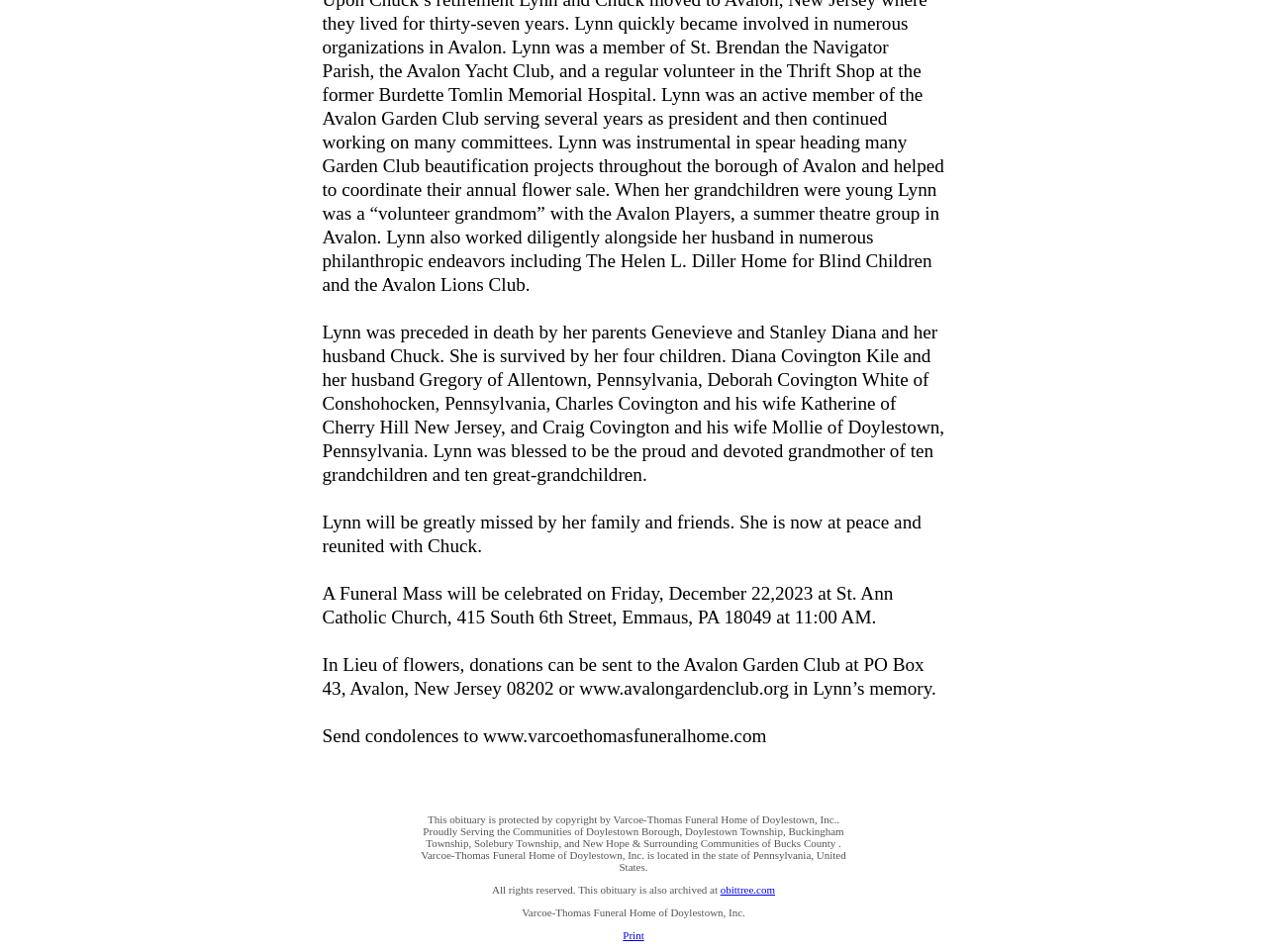Bounding box coordinates are to be given in the format (top-left x, top-left y, bottom-right x, bottom-right y). All values must be floating point numbers between 0 and 1. Provide the bounding box coordinate for the UI element described as: obittree.com

[0.569, 0.928, 0.612, 0.94]